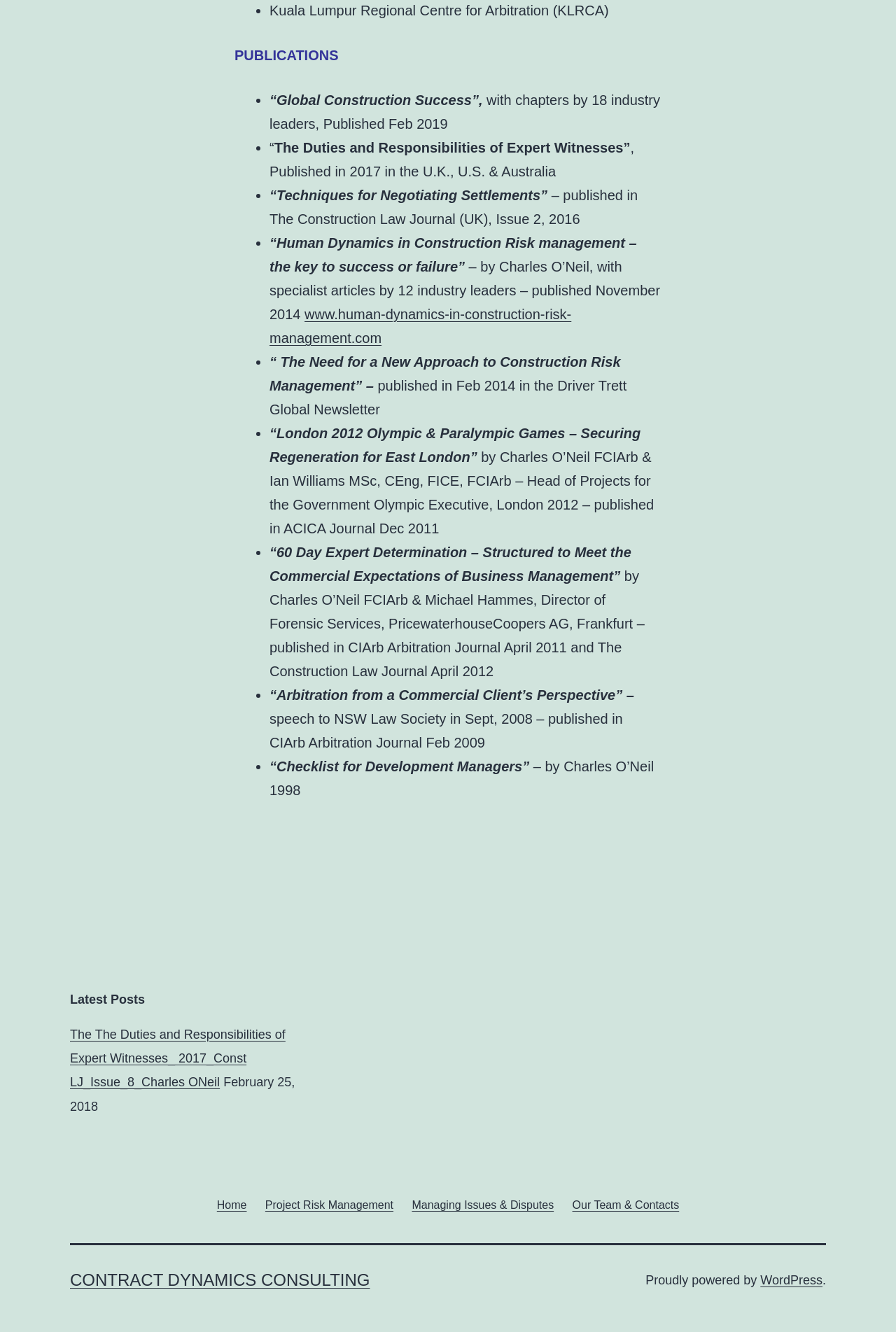Determine the bounding box for the UI element described here: "Home".

[0.232, 0.891, 0.286, 0.918]